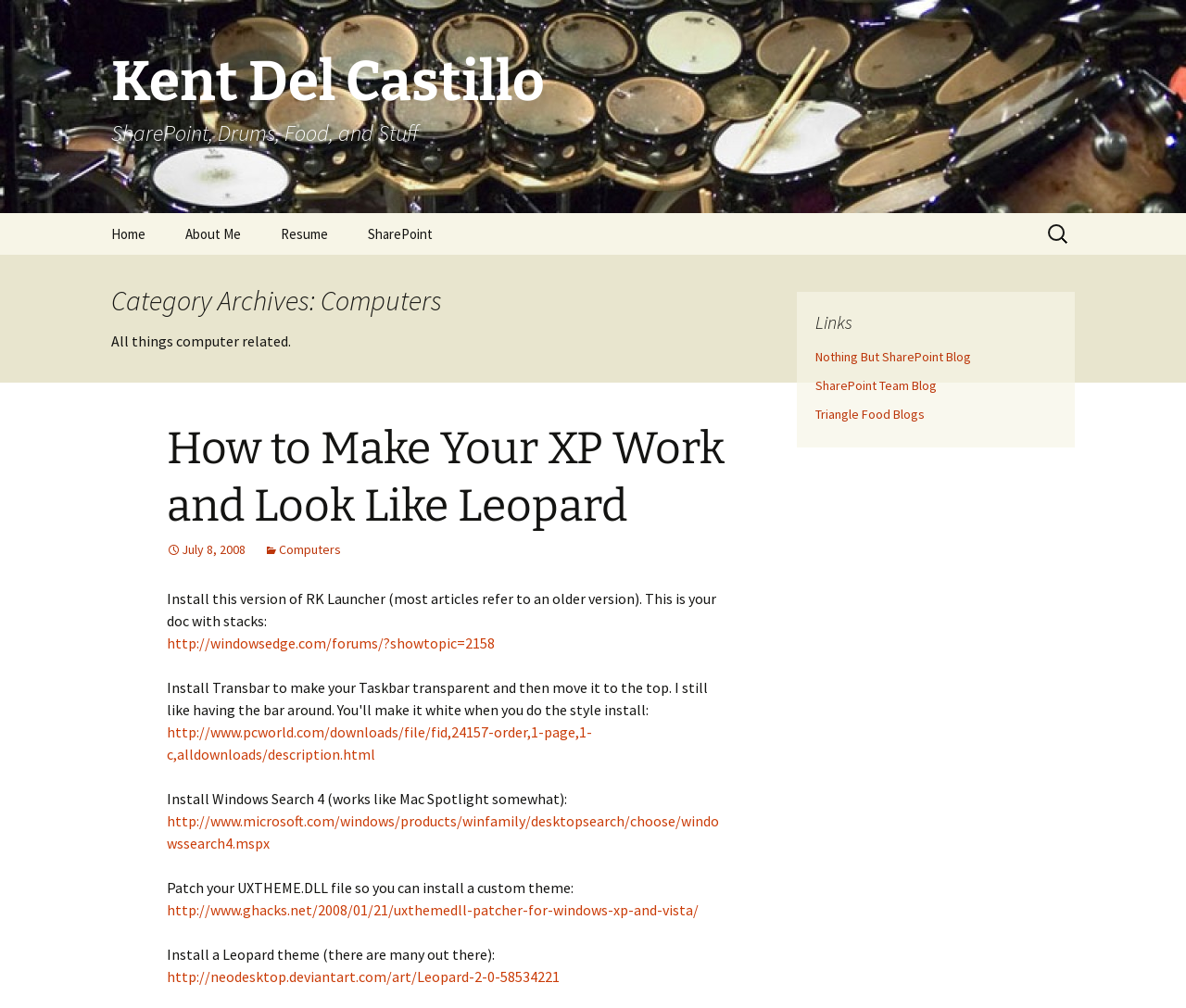What is the purpose of the search box?
Respond to the question with a single word or phrase according to the image.

To search for content